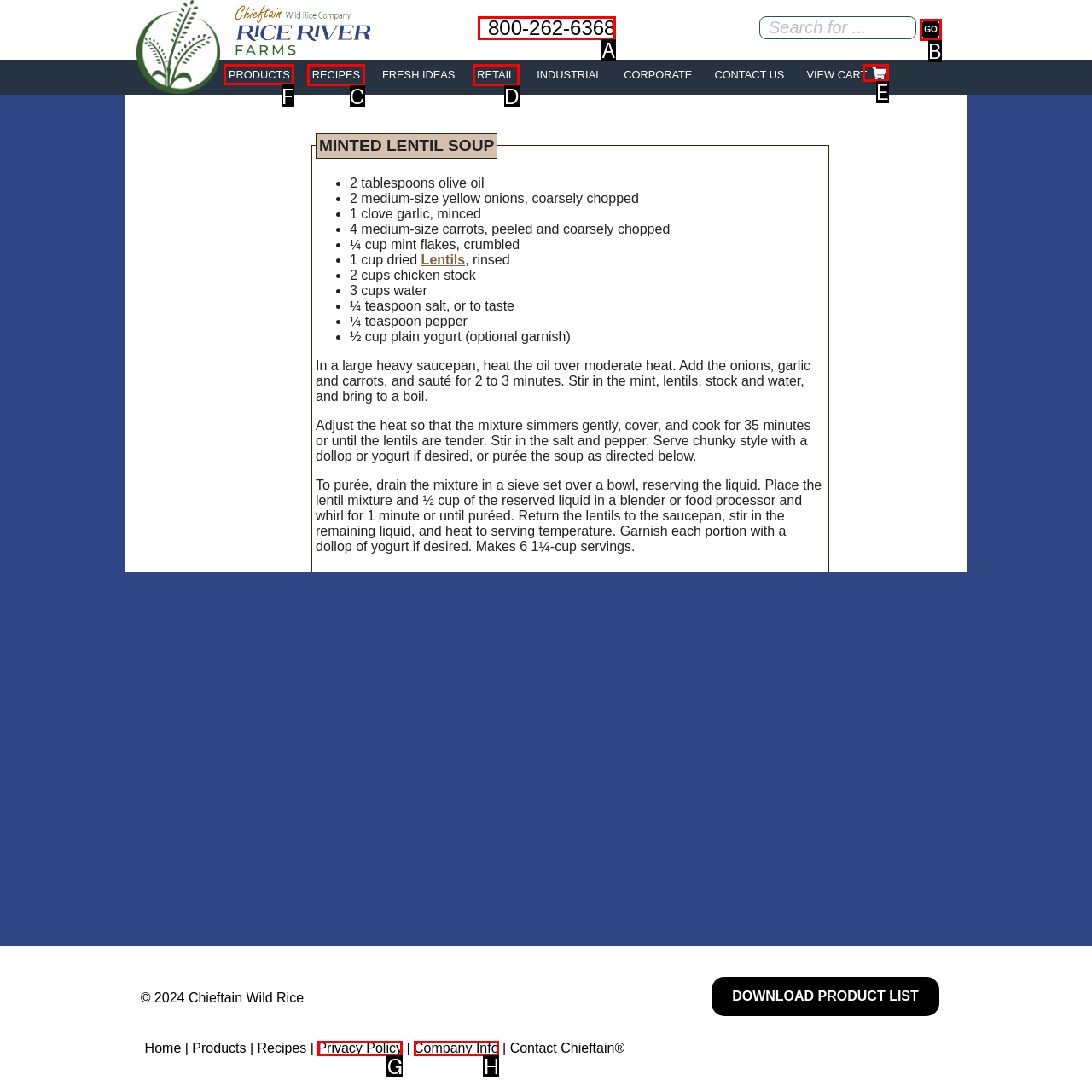Choose the HTML element you need to click to achieve the following task: View products
Respond with the letter of the selected option from the given choices directly.

F